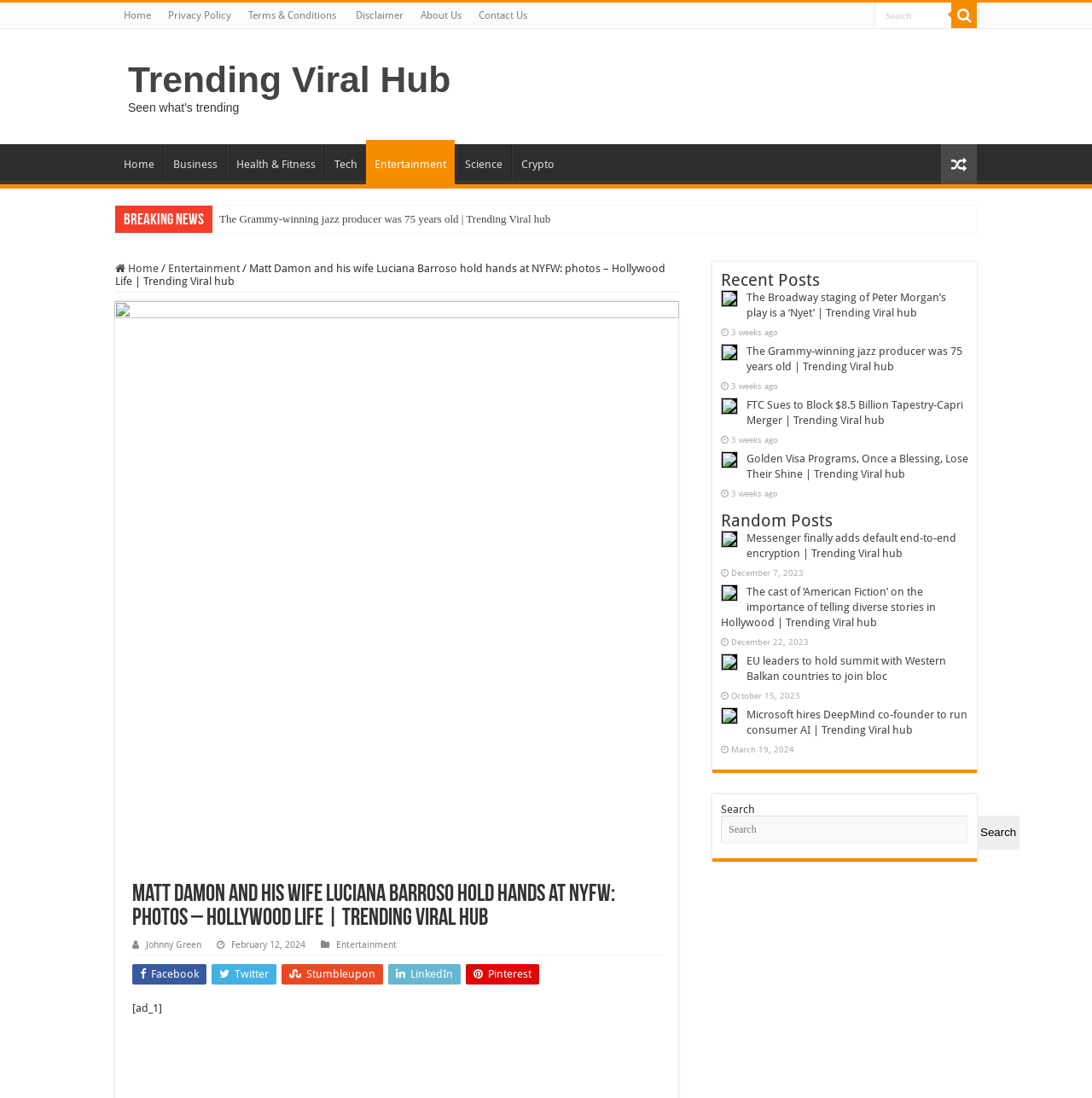Find the bounding box coordinates of the element I should click to carry out the following instruction: "Share on Facebook".

[0.121, 0.878, 0.189, 0.897]